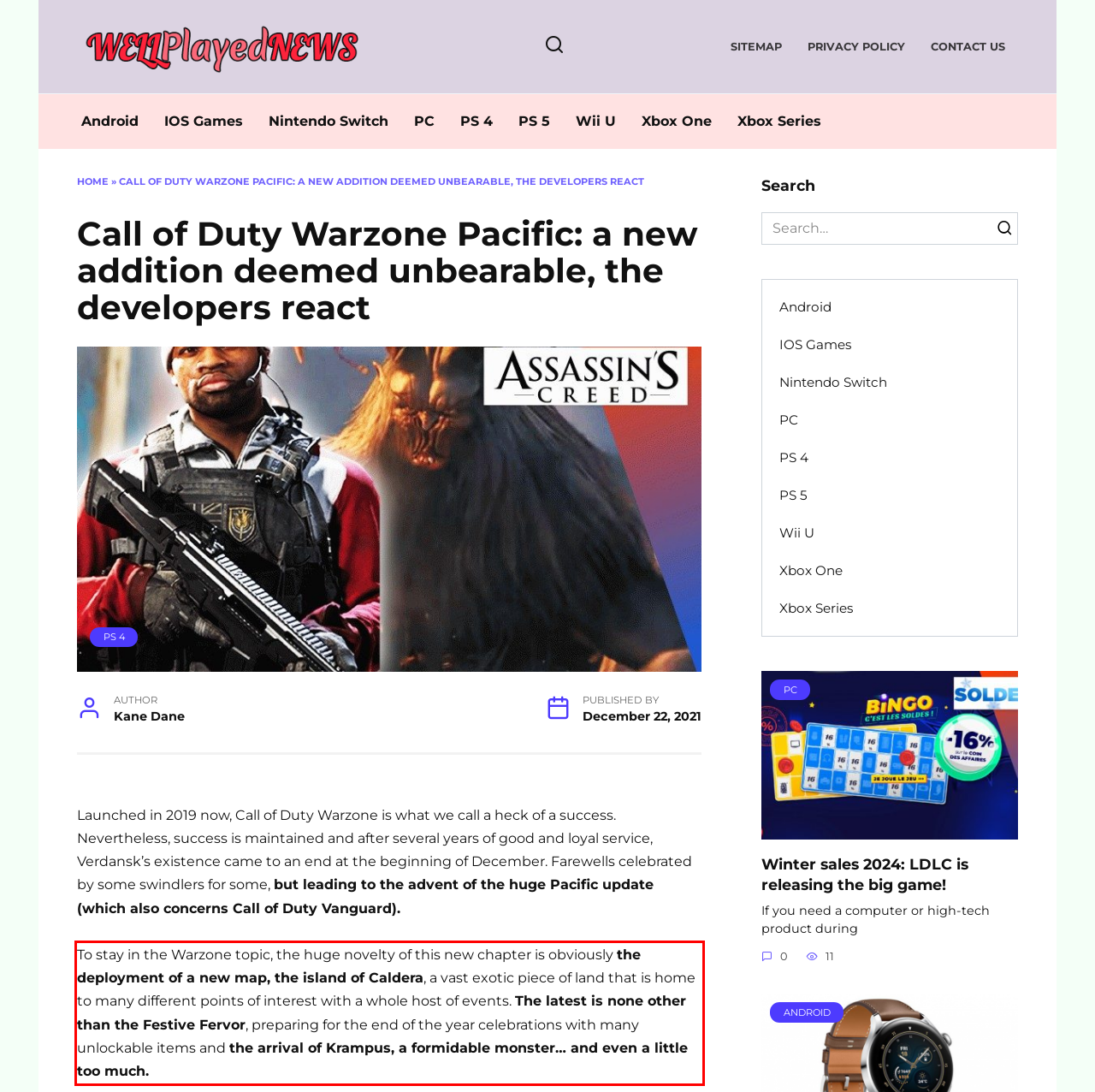Review the webpage screenshot provided, and perform OCR to extract the text from the red bounding box.

To stay in the Warzone topic, the huge novelty of this new chapter is obviously the deployment of a new map, the island of Caldera, a vast exotic piece of land that is home to many different points of interest with a whole host of events. The latest is none other than the Festive Fervor, preparing for the end of the year celebrations with many unlockable items and the arrival of Krampus, a formidable monster… and even a little too much.